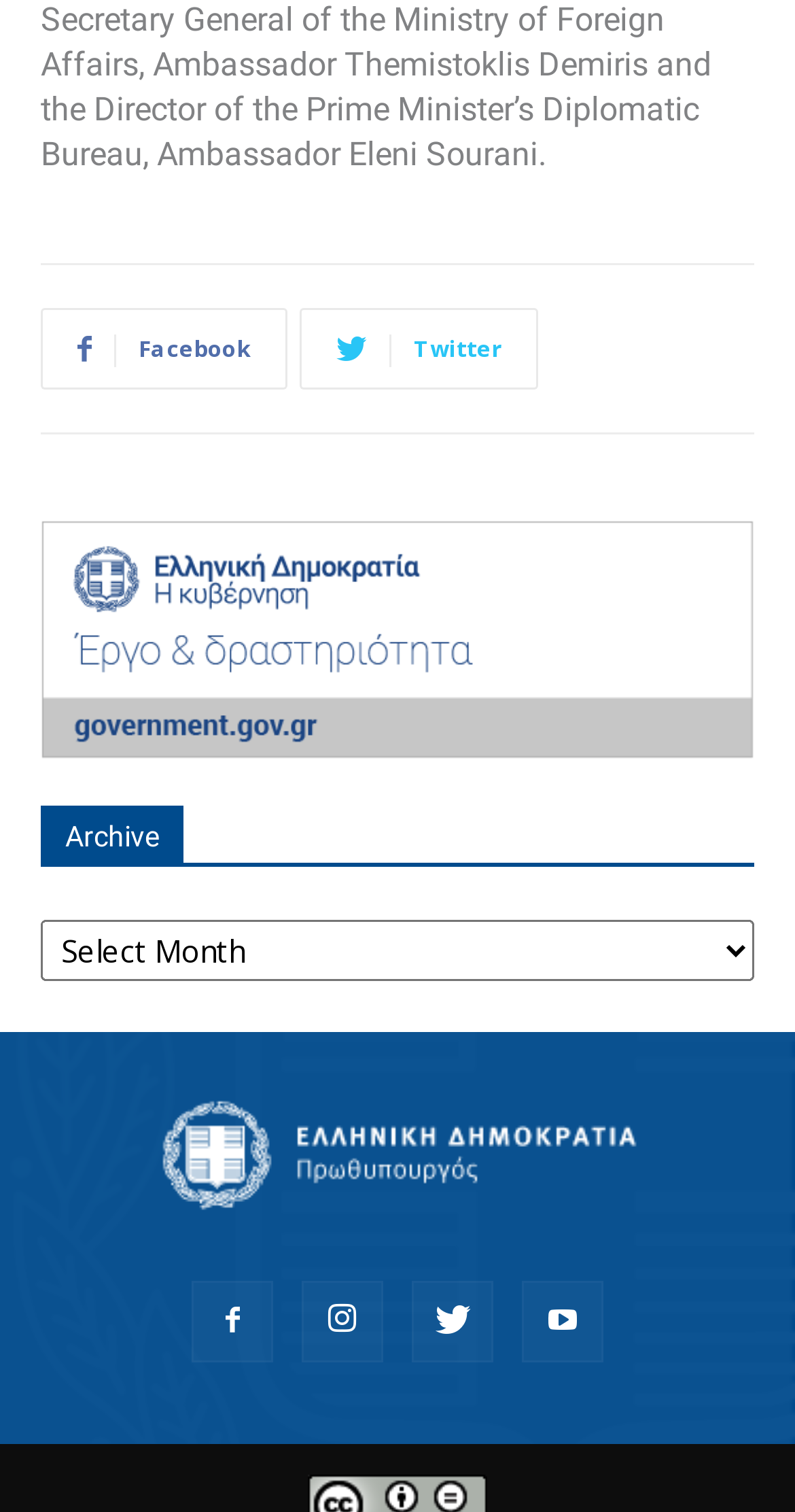What is the social media platform with the Facebook icon?
Analyze the image and provide a thorough answer to the question.

I found a link element with the OCR text '' which represents the Facebook icon. Therefore, the social media platform associated with this icon is Facebook.